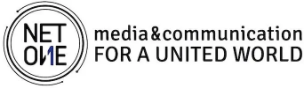What is the shape of the logo frame?
Refer to the image and provide a detailed answer to the question.

The logo is framed within a circular design, which enhances its visual appeal and represents unity, aligning with the organization's mission to foster global connectivity and communication.